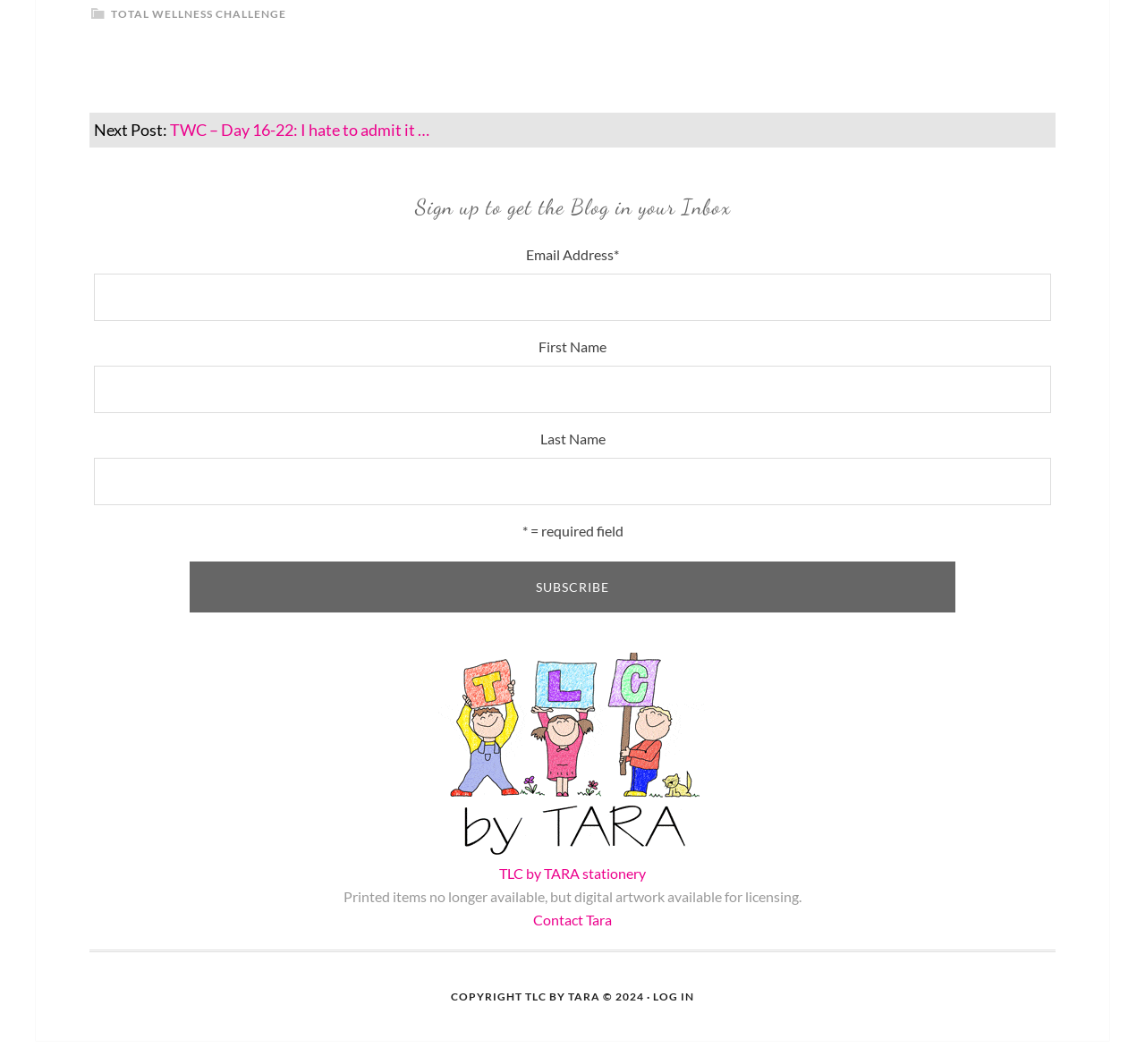What is the name of the challenge mentioned on this webpage?
Based on the screenshot, provide your answer in one word or phrase.

TOTAL WELLNESS CHALLENGE